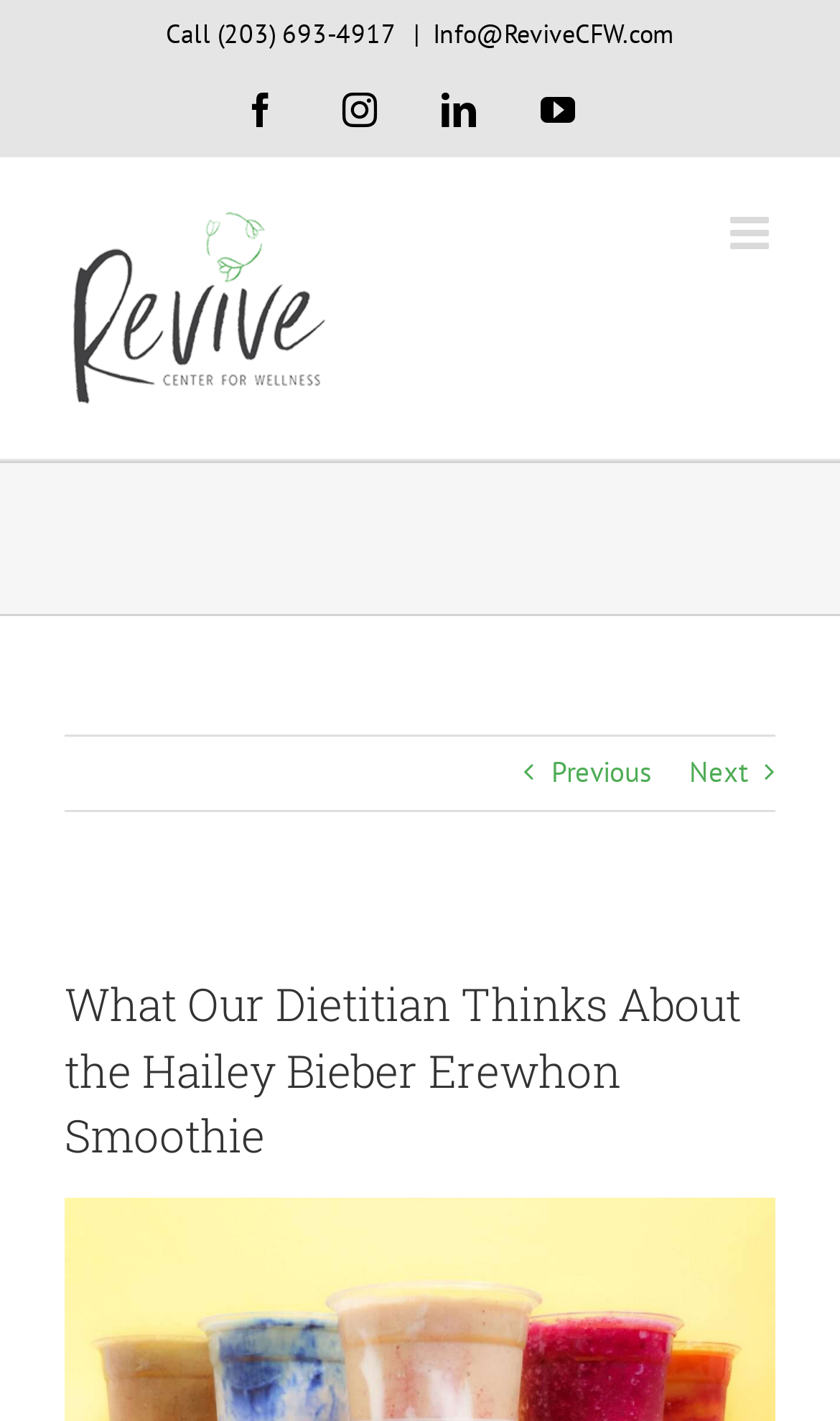Identify the bounding box coordinates of the clickable section necessary to follow the following instruction: "Toggle mobile menu". The coordinates should be presented as four float numbers from 0 to 1, i.e., [left, top, right, bottom].

[0.869, 0.149, 0.923, 0.181]